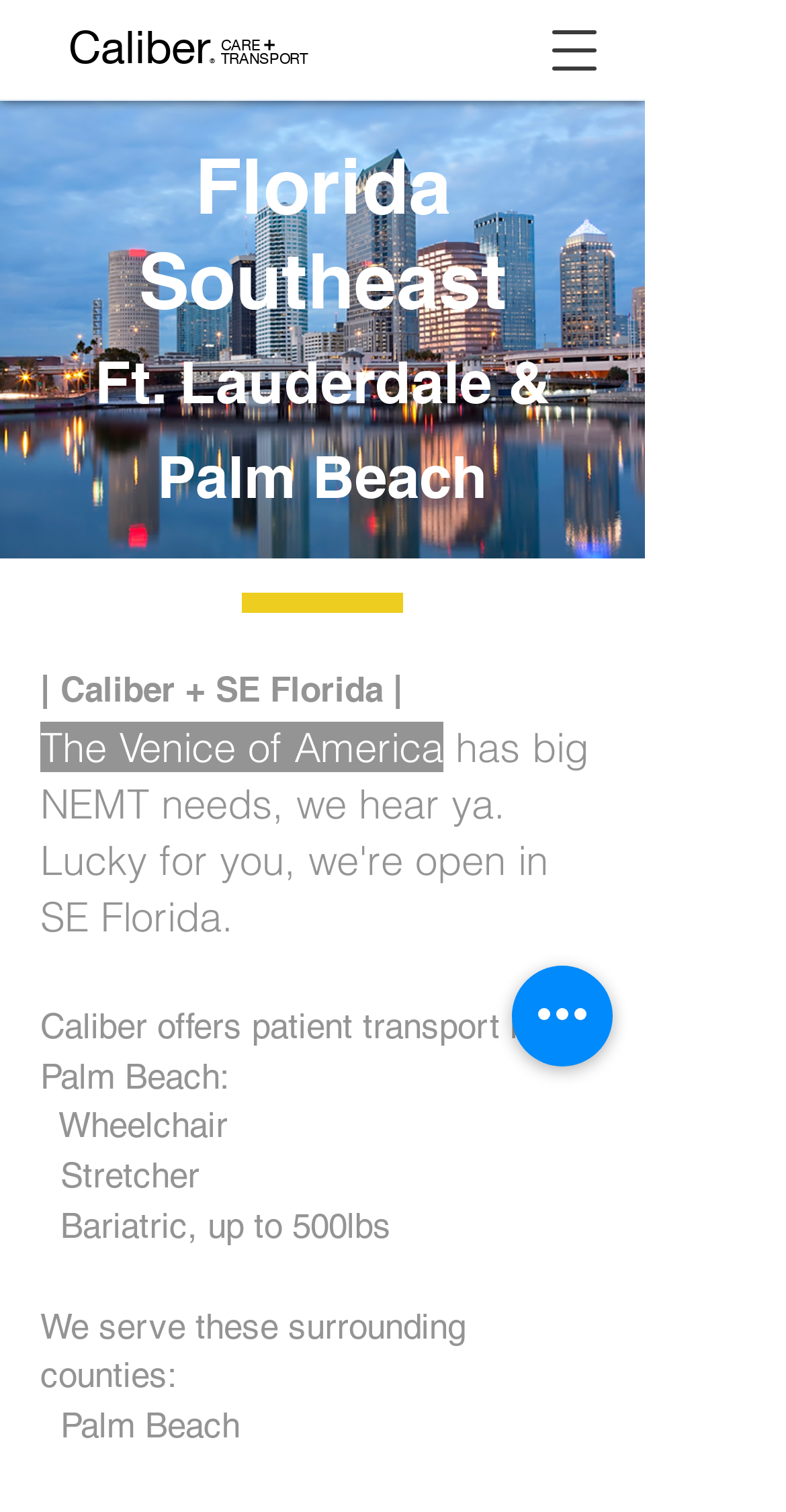Please answer the following question using a single word or phrase: 
What is the name of the region Caliber serves in Florida?

Florida Southeast